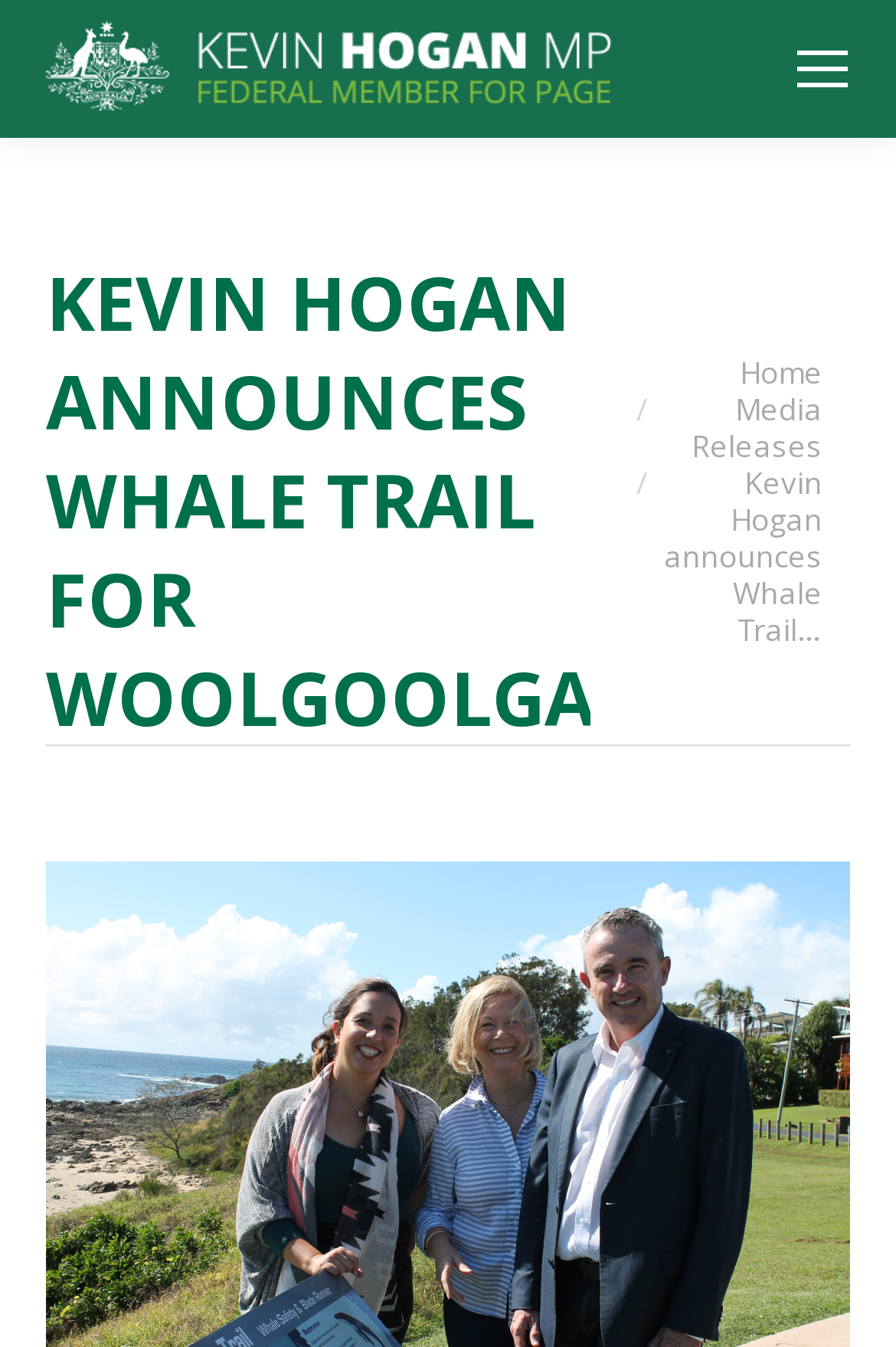Where is the Whale Trail to be built?
Please utilize the information in the image to give a detailed response to the question.

The Whale Trail is to be built along Beach Reserve in Woolgoolga, as stated in the webpage content.